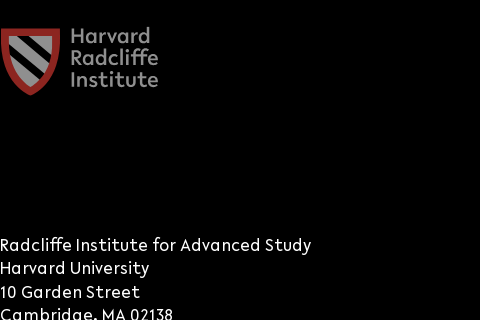Describe thoroughly the contents of the image.

The image features a portrait of Rob Verchick, associated with Episode 207 of the podcast titled "Let’s Talk about Climate Resilience." This episode emphasizes discussions surrounding climate resilience, highlighting the importance of addressing environmental challenges. The composition of the image successfully conveys a focus on the speaker, capturing their role as a thought leader in the dialogue on climate issues. The overall design aligns with the educational and research-oriented ethos of the Radcliffe Institute for Advanced Study at Harvard University, where significant academic discussions take place.